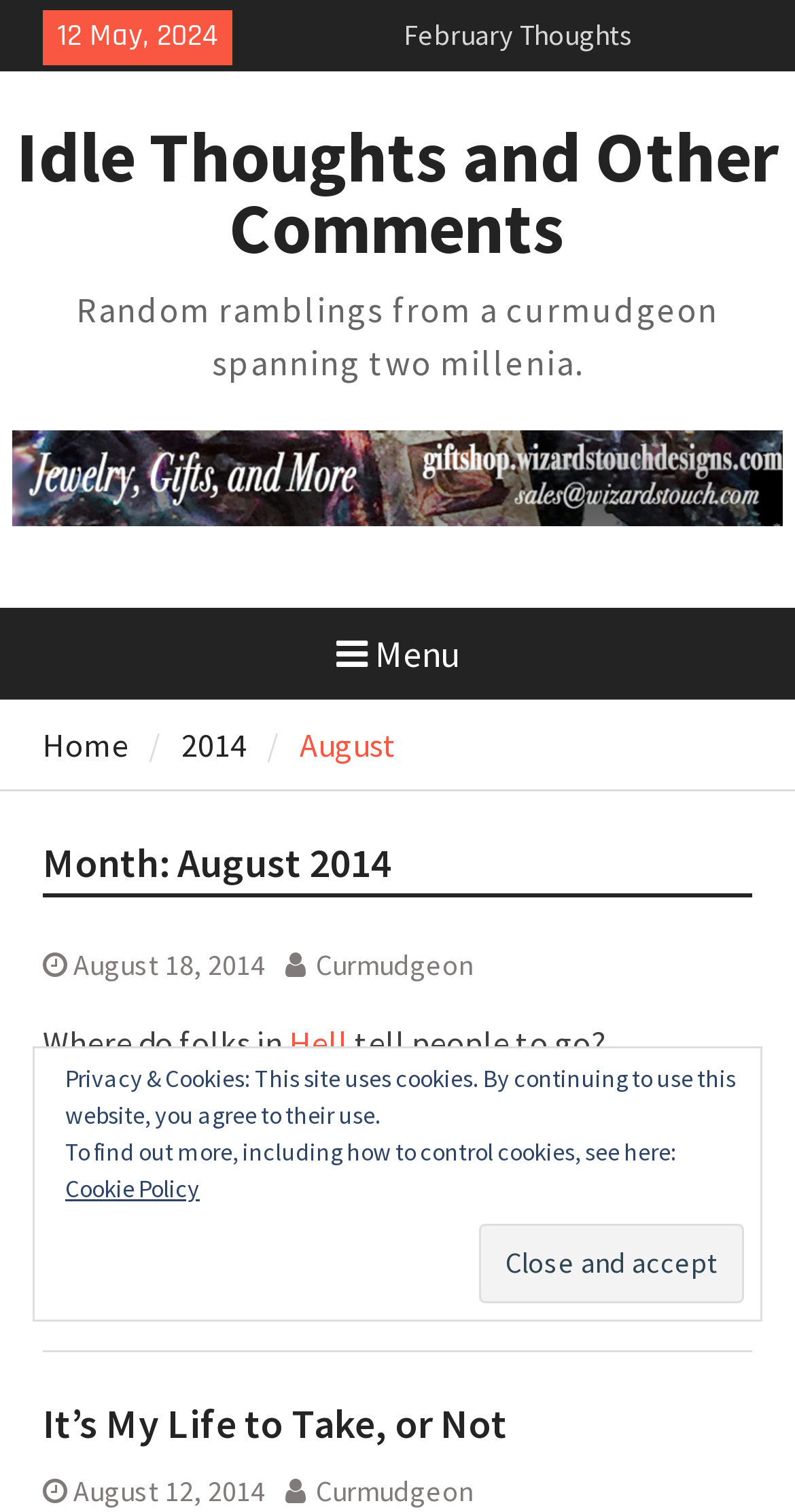Find and specify the bounding box coordinates that correspond to the clickable region for the instruction: "Click on the 'February Thoughts' link".

[0.508, 0.124, 0.798, 0.148]